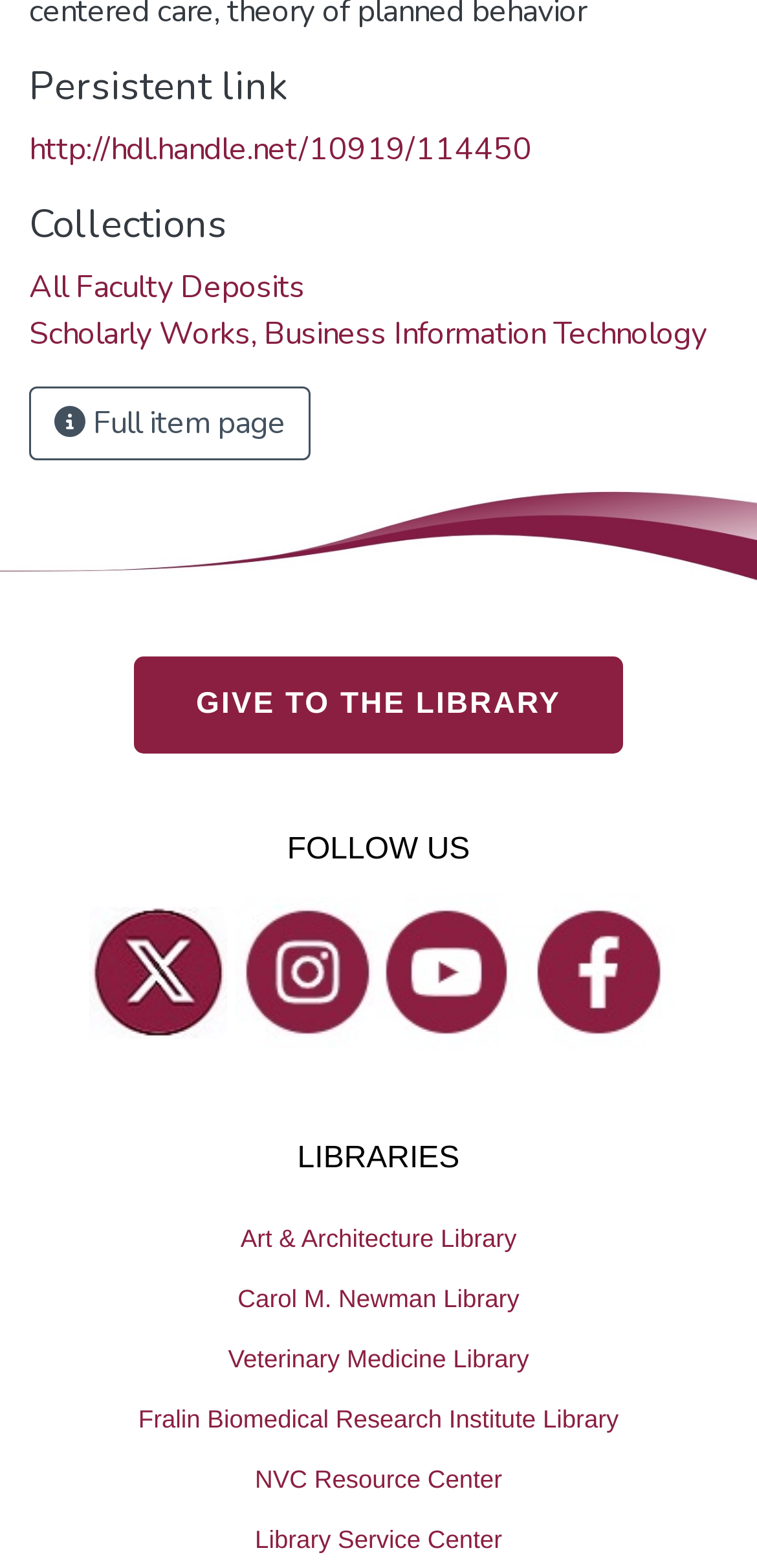Find the bounding box coordinates for the element that must be clicked to complete the instruction: "Follow the library on Twitter". The coordinates should be four float numbers between 0 and 1, indicated as [left, top, right, bottom].

[0.145, 0.59, 0.273, 0.652]